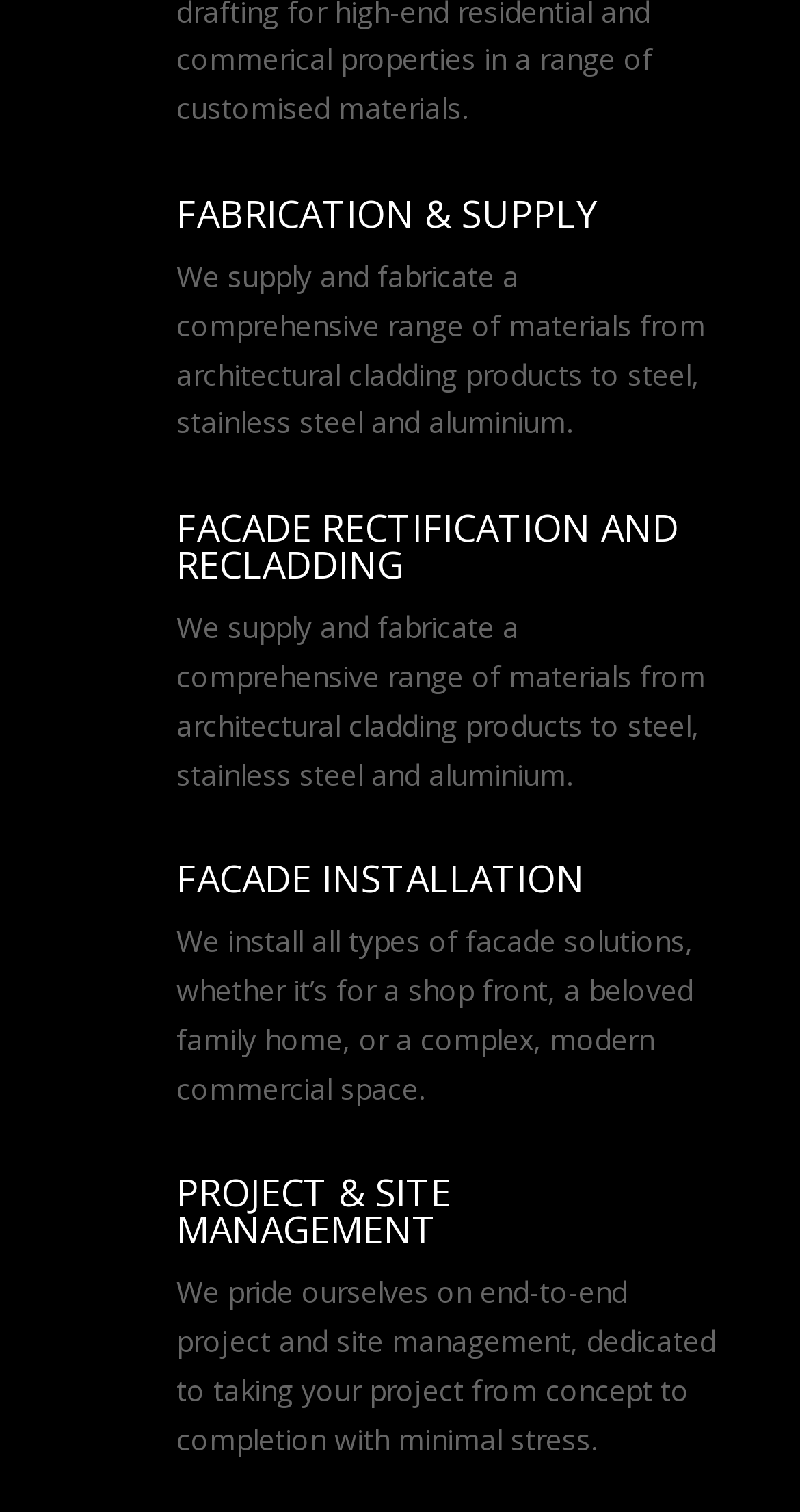Carefully examine the image and provide an in-depth answer to the question: What types of materials are supplied?

According to the webpage, the company supplies a comprehensive range of materials including architectural cladding products, steel, stainless steel, and aluminium. This information is mentioned in the static text under the 'FABRICATION & SUPPLY' heading.